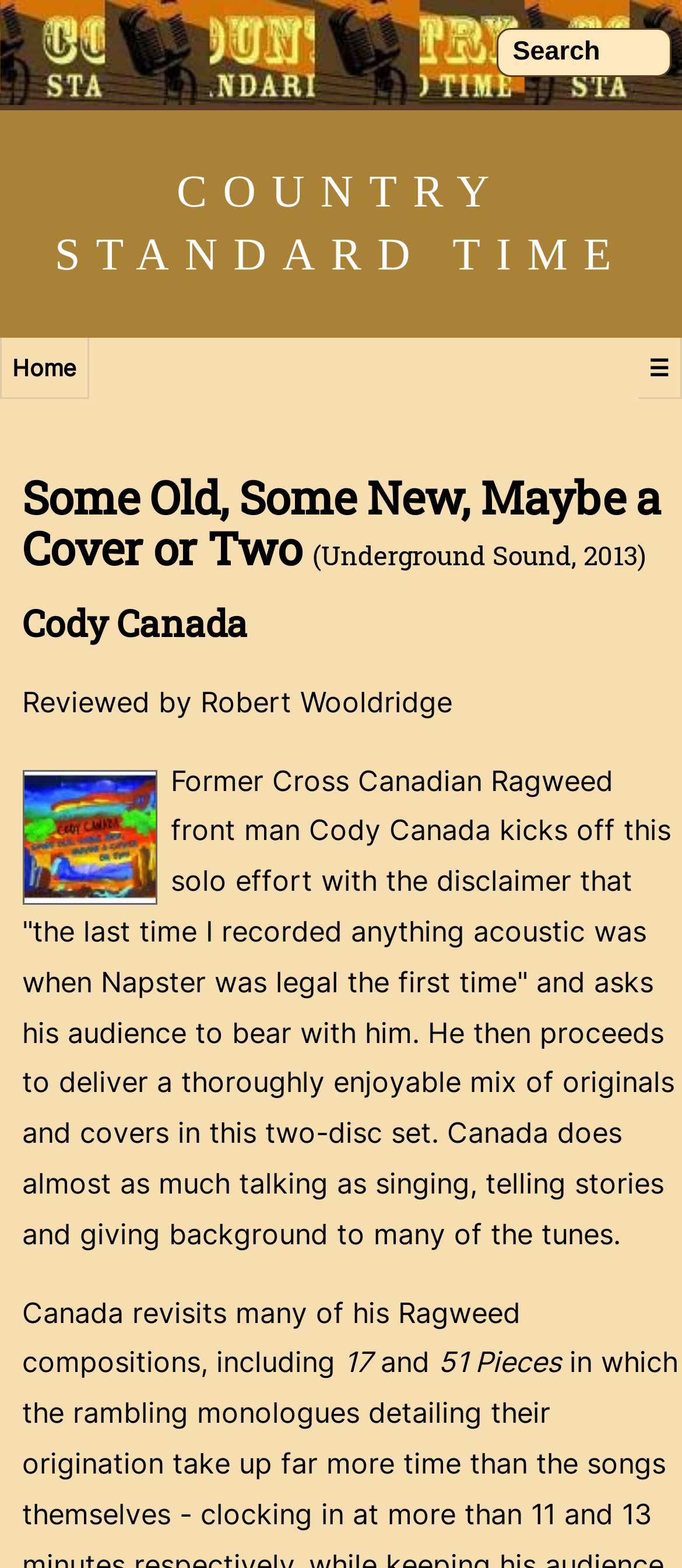Describe the webpage meticulously, covering all significant aspects.

This webpage is about Cody Canada's music, specifically his album "Some Old, Some New, Maybe a Cover or Two". At the top, there is a search bar with a "Search" label. Below the search bar, there are three links: "COUNTRY STANDARD TIME" on the left, "Home" on the far left, and "☰" on the far right.

The main content of the webpage is divided into sections. The first section has a heading that displays the album title and its release information. Below the heading, there is a subheading with Cody Canada's name. The next section has a review of the album, written by Robert Wooldridge. The review is a lengthy paragraph that summarizes the album's content and Cody Canada's approach to the music.

The review is followed by another section that appears to be a continuation of the review, discussing Cody Canada's revisitation of his previous compositions. This section includes two song titles, "17" and "51 Pieces". Overall, the webpage has a simple layout with a focus on presenting information about Cody Canada's music.